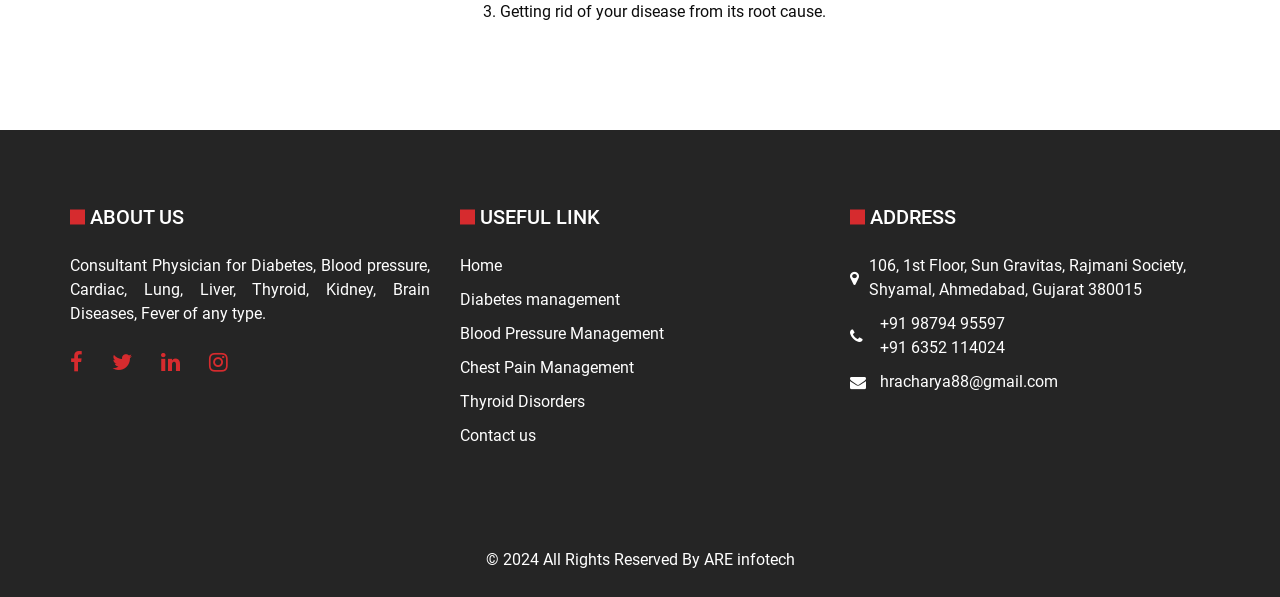Identify the bounding box coordinates of the area you need to click to perform the following instruction: "View 'Diabetes management' page".

[0.359, 0.483, 0.641, 0.523]